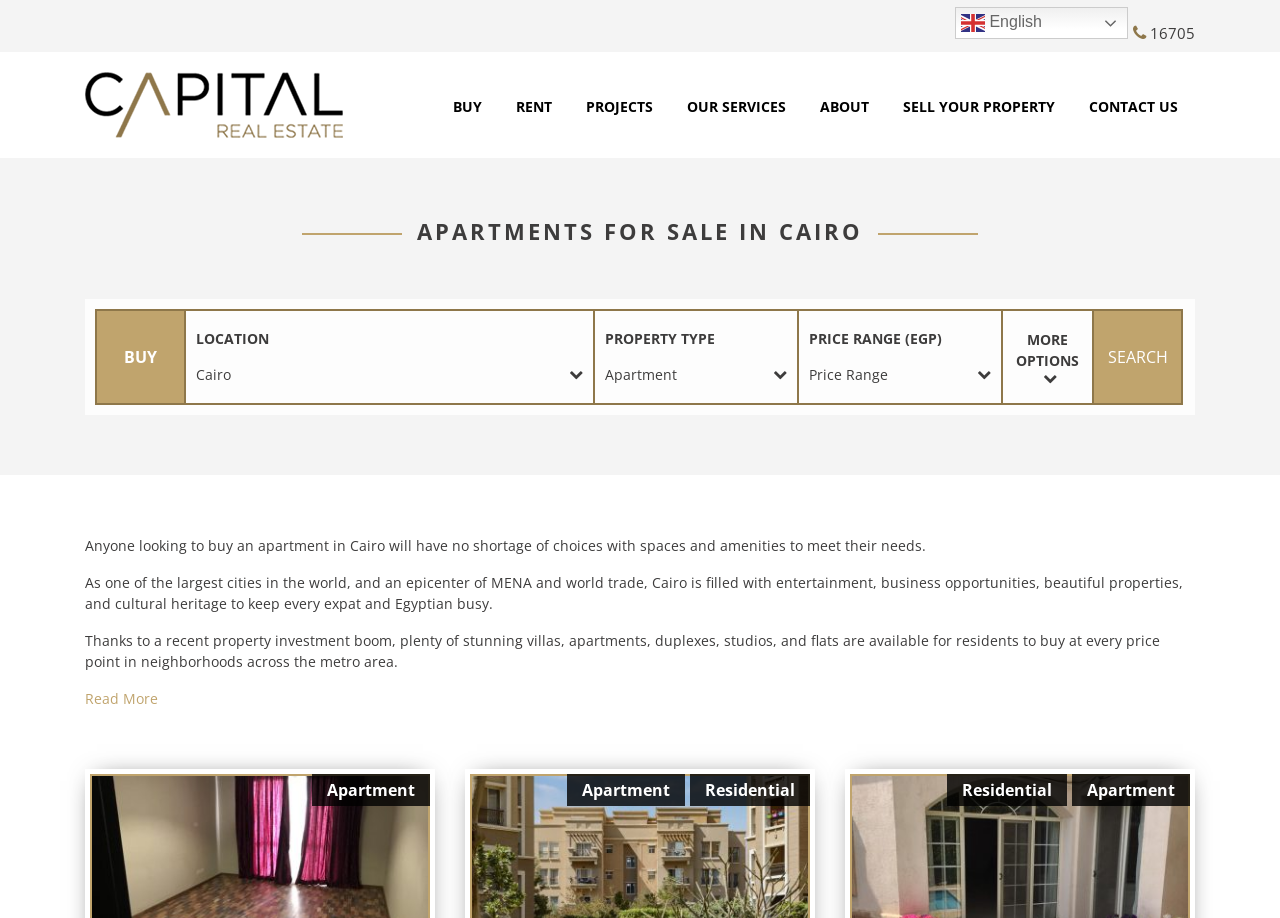Identify the bounding box coordinates of the clickable section necessary to follow the following instruction: "Read more about apartments in Cairo". The coordinates should be presented as four float numbers from 0 to 1, i.e., [left, top, right, bottom].

[0.066, 0.75, 0.123, 0.771]